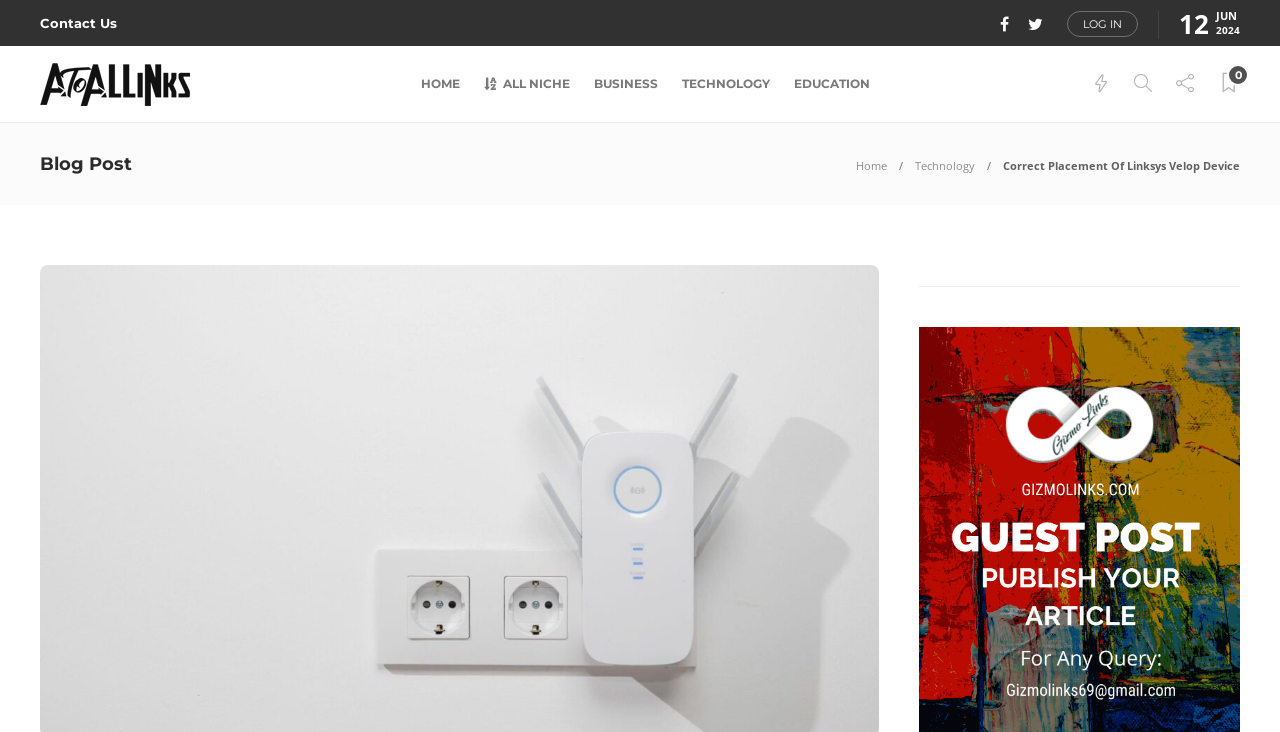Please identify the primary heading on the webpage and return its text.

Correct Placement Of Linksys Velop Device 